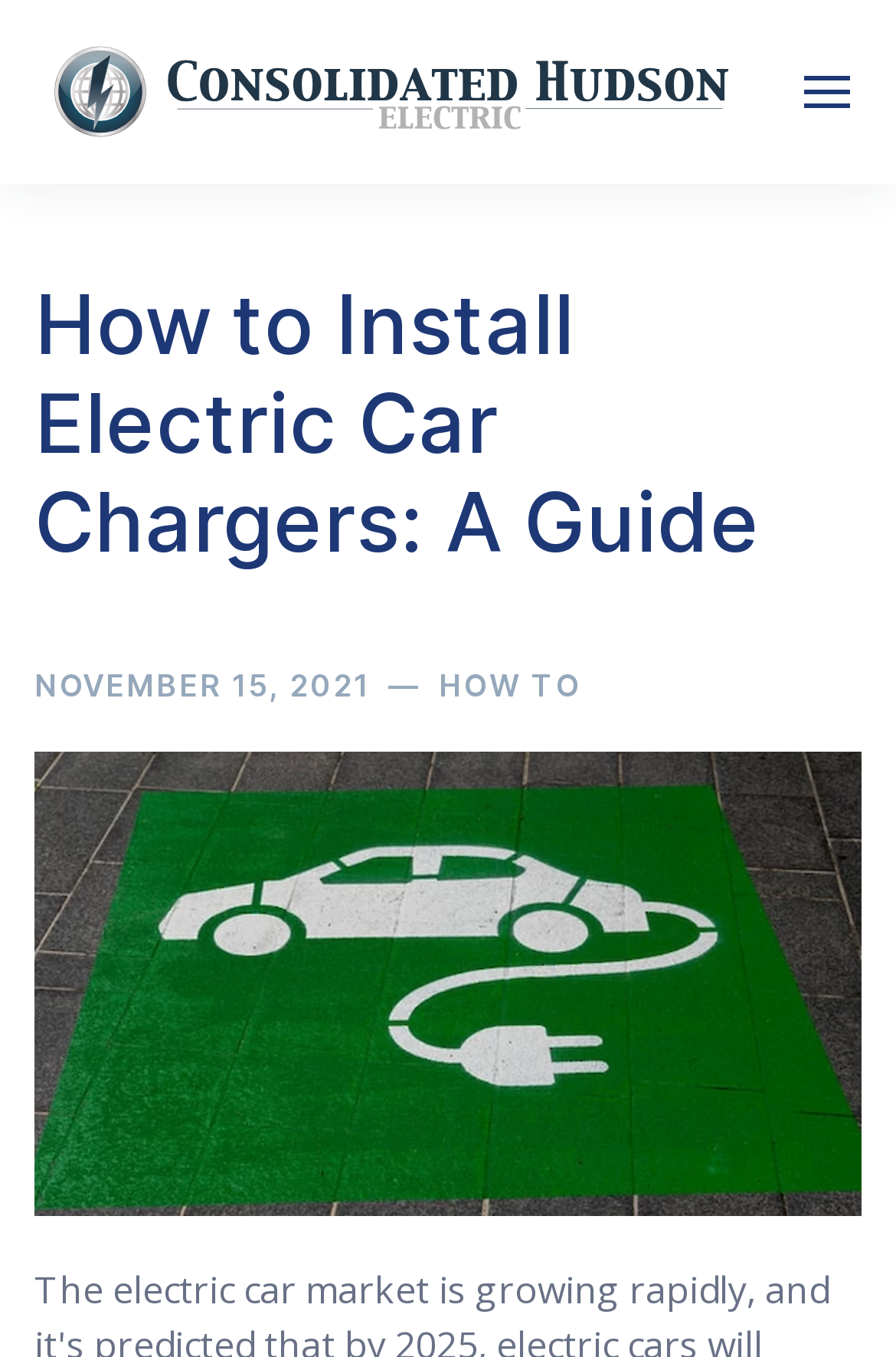Identify the bounding box coordinates of the HTML element based on this description: "aria-label="Consolidated Hudson Electric Logo"".

[0.051, 0.023, 0.846, 0.113]